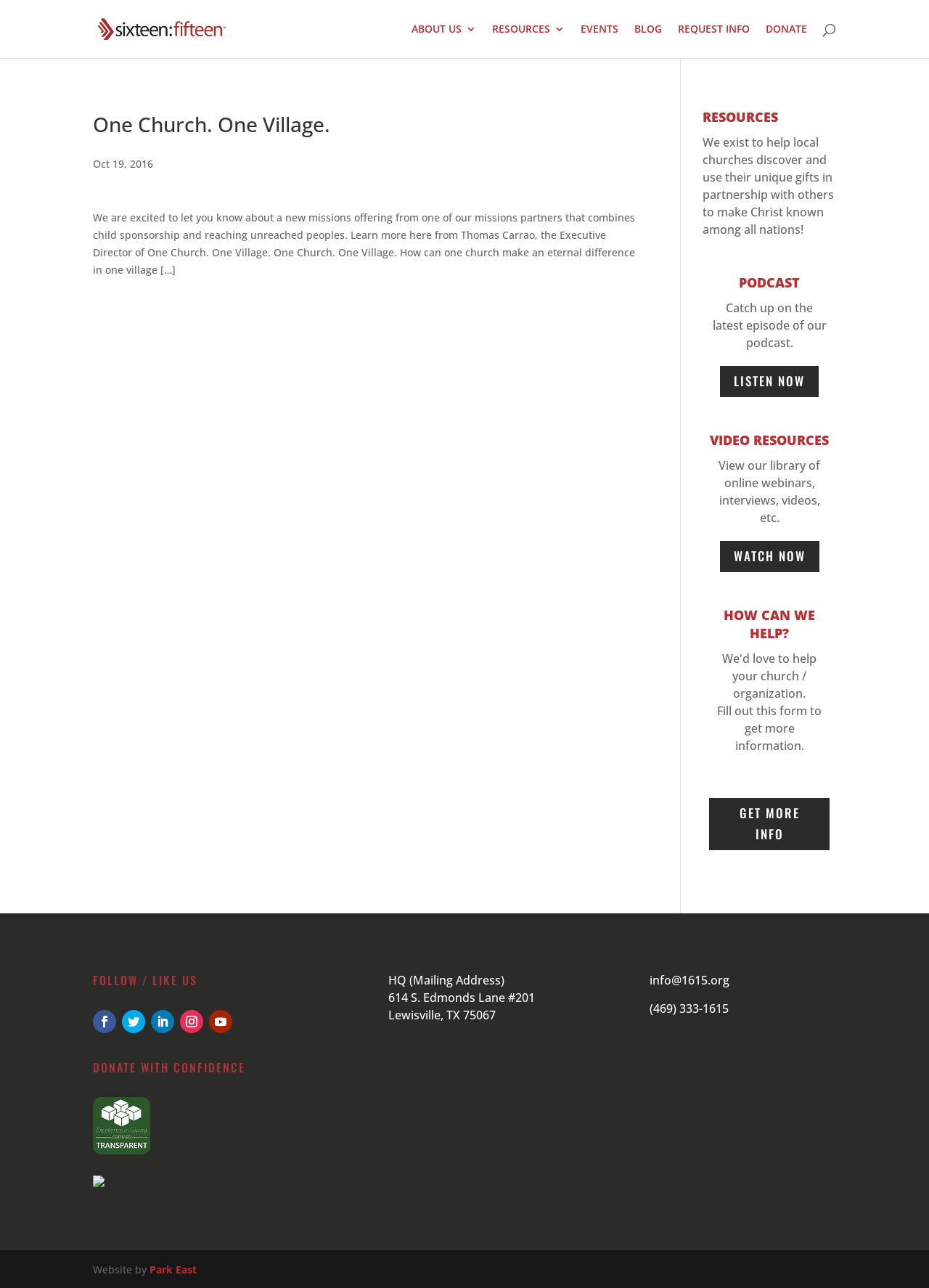Locate the bounding box coordinates of the clickable element to fulfill the following instruction: "Watch online webinars and videos". Provide the coordinates as four float numbers between 0 and 1 in the format [left, top, right, bottom].

[0.775, 0.42, 0.882, 0.444]